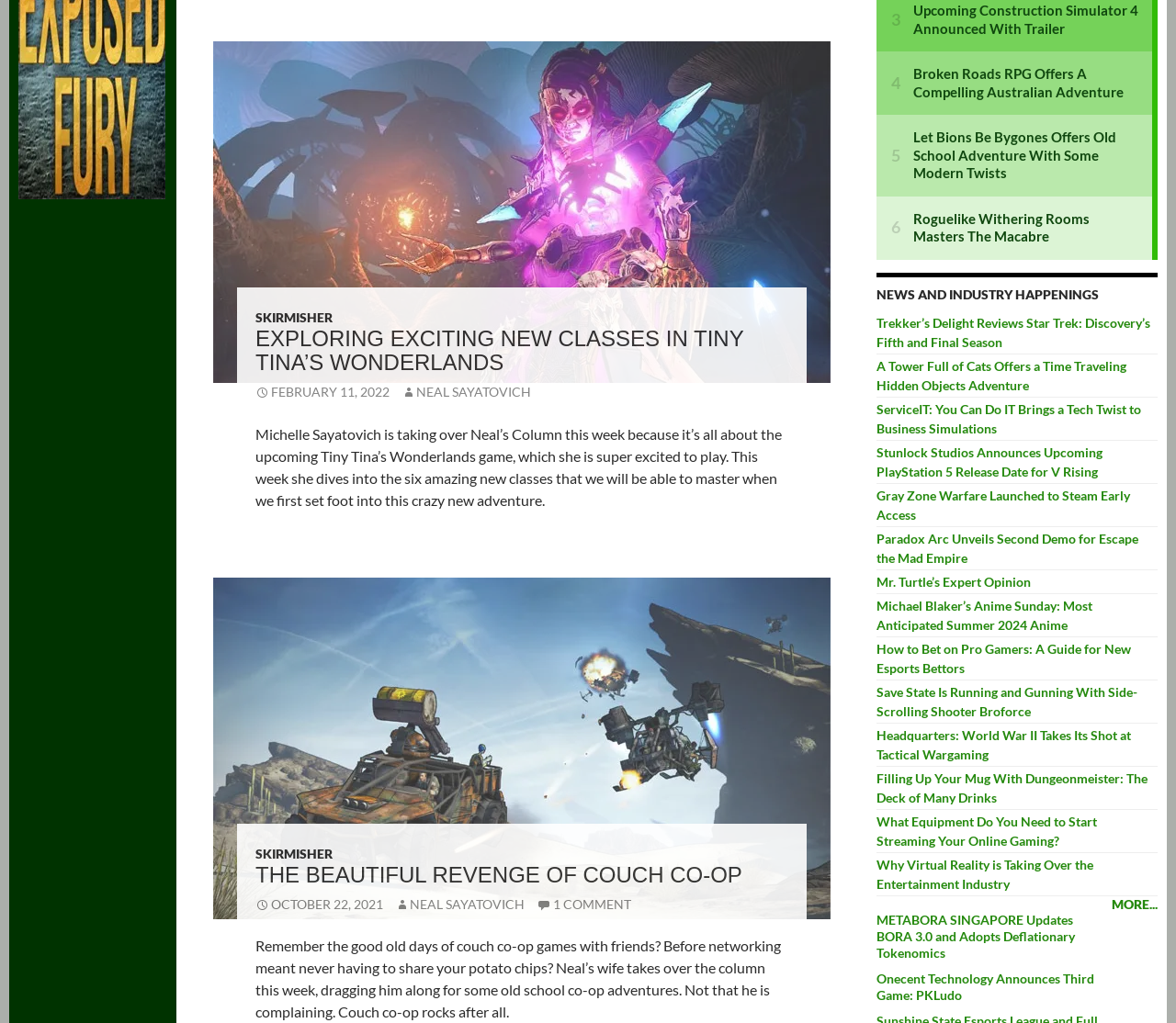Return the bounding box coordinates of the UI element that corresponds to this description: "October 22, 2021". The coordinates must be given as four float numbers in the range of 0 and 1, [left, top, right, bottom].

[0.217, 0.876, 0.326, 0.891]